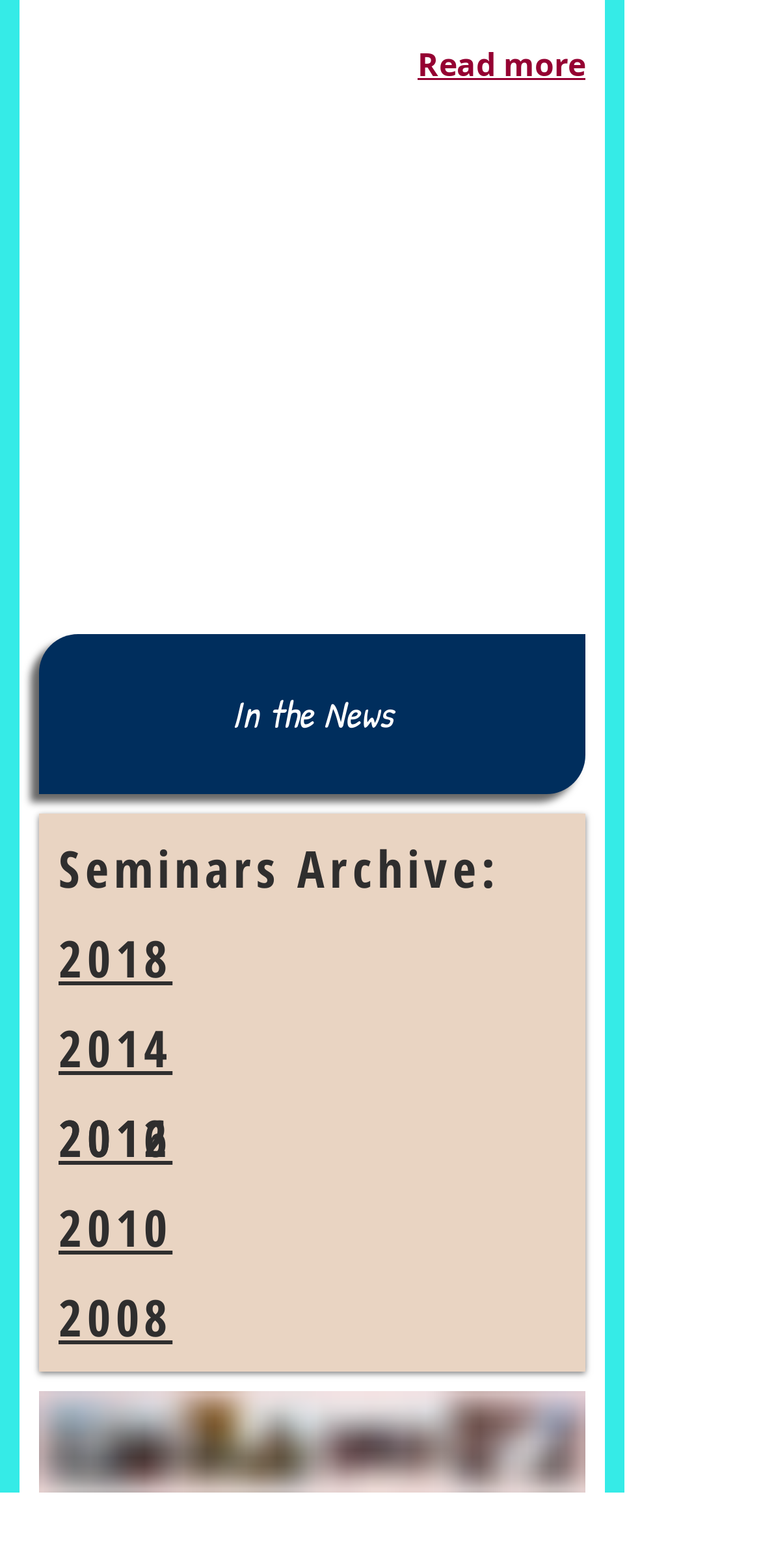Using a single word or phrase, answer the following question: 
How many years are listed in the seminars archive?

6